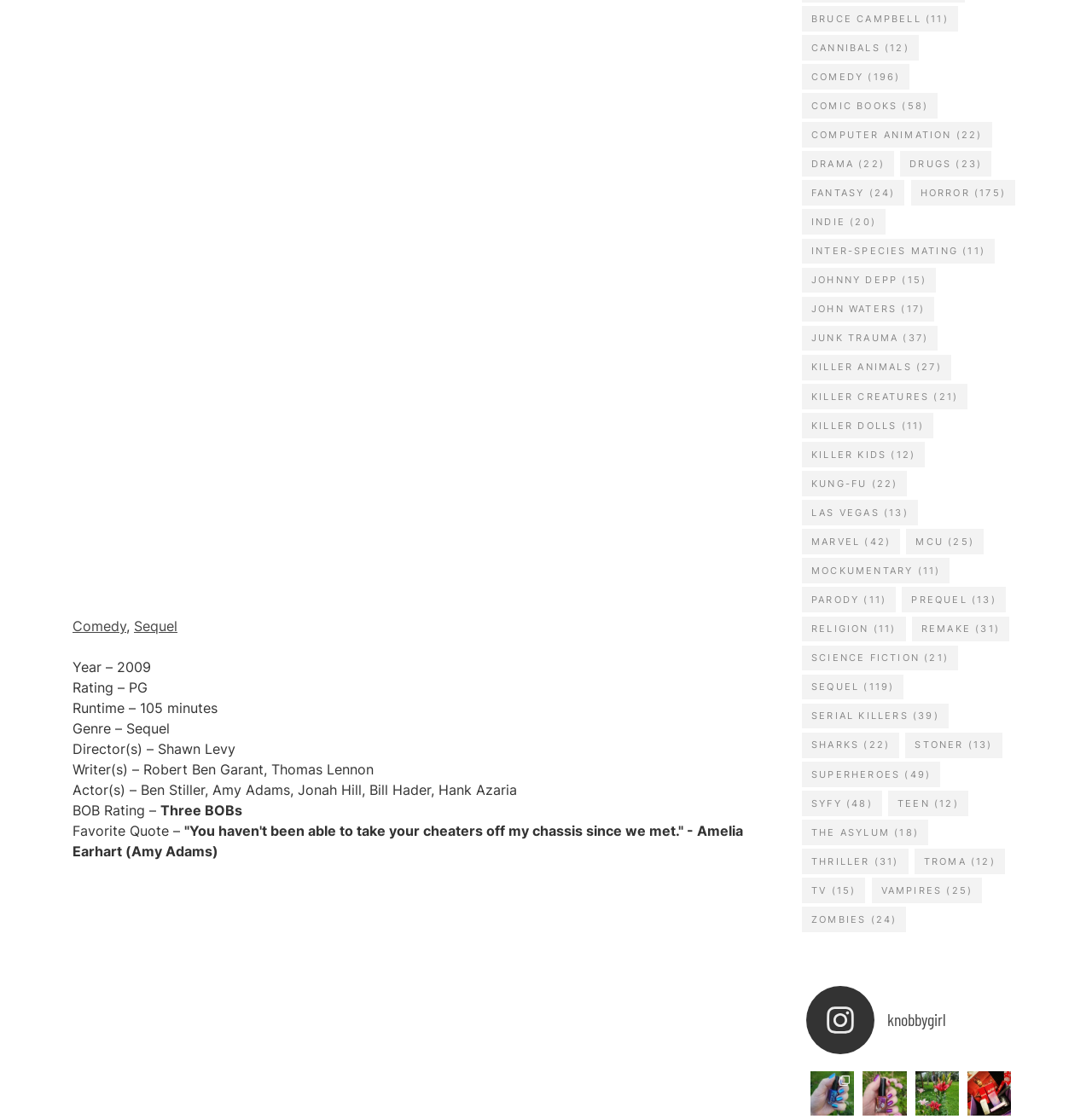Answer the question with a single word or phrase: 
Who is the director of the movie?

Shawn Levy